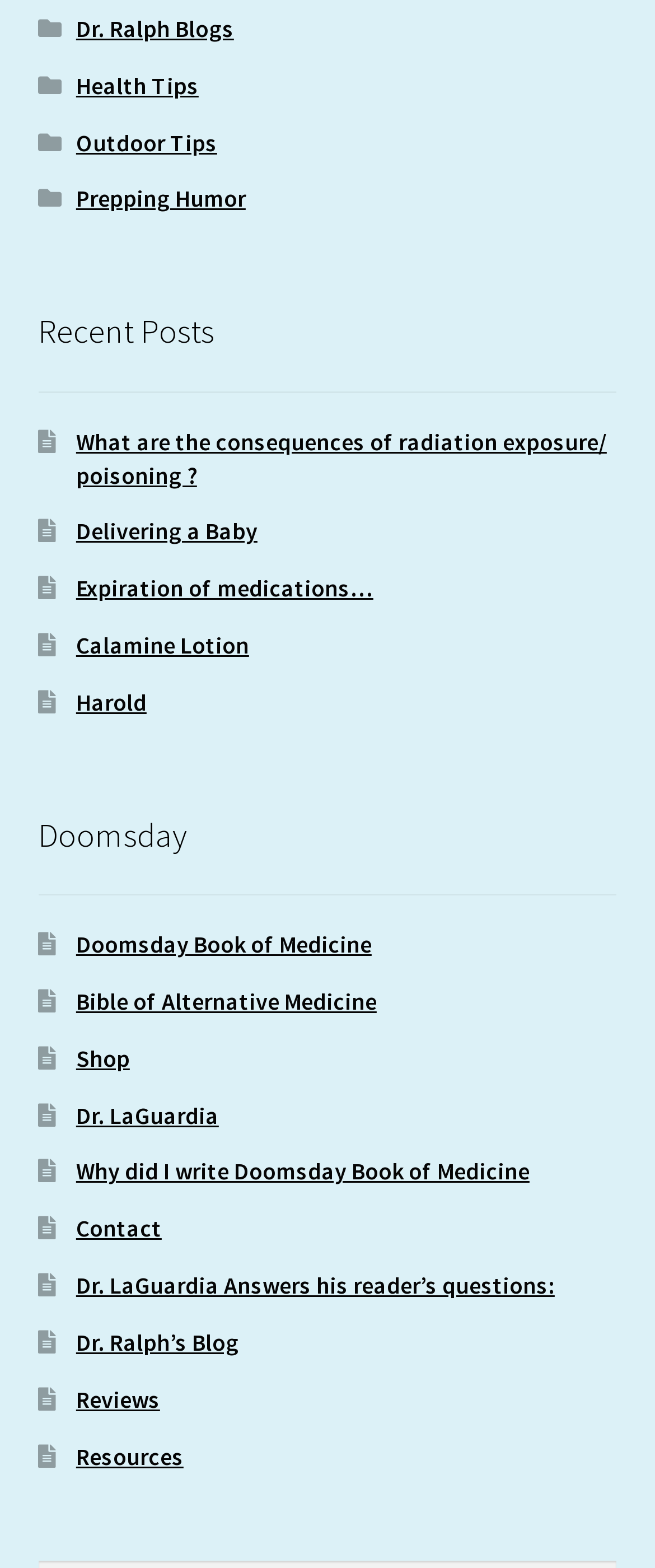Respond concisely with one word or phrase to the following query:
What is the title of the section that lists recent posts?

Recent Posts